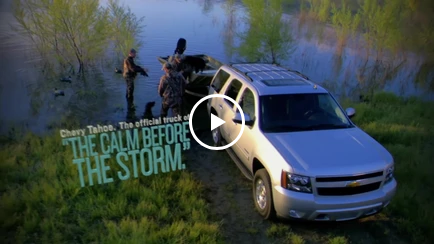What is the scene surrounded by?
Analyze the image and provide a thorough answer to the question.

The caption describes the scene as being 'surrounded by lush greenery', which suggests that the outdoor setting is characterized by a abundance of vegetation.